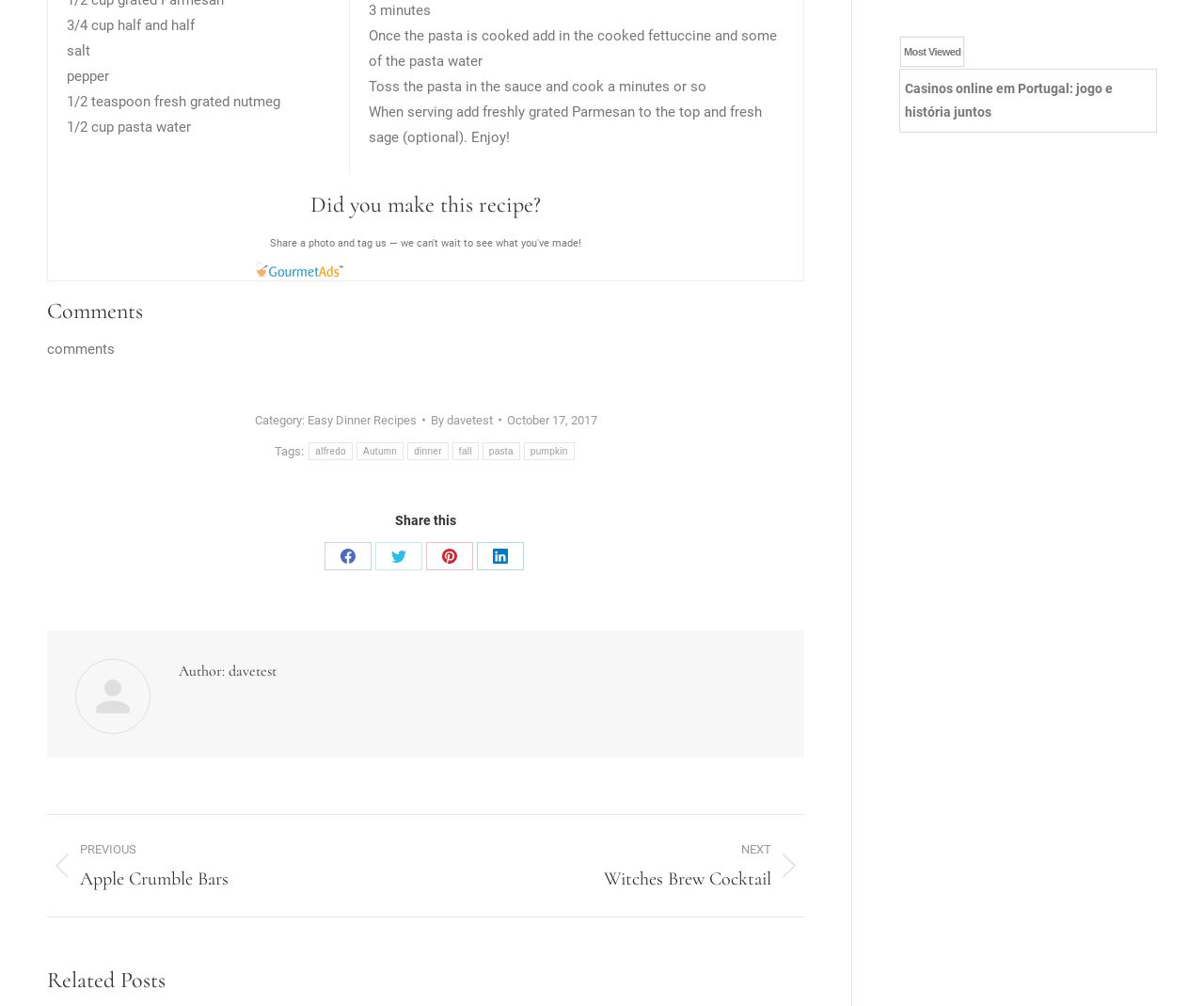Predict the bounding box of the UI element that fits this description: "parent_node: Search for: name="s" placeholder="Search..."".

None